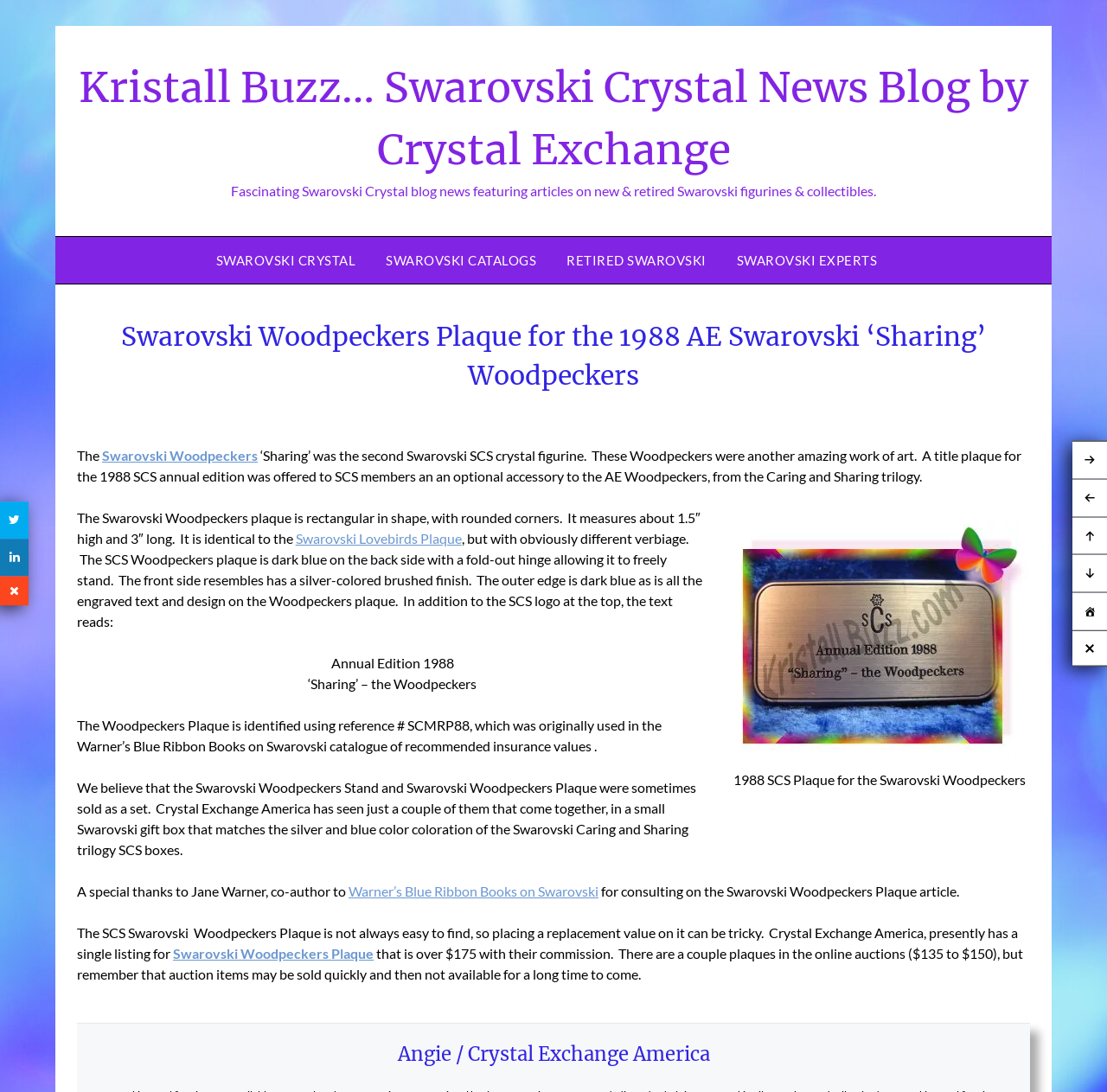Please provide the bounding box coordinates for the element that needs to be clicked to perform the following instruction: "Read the article about 'Swarovski Woodpeckers Plaque'". The coordinates should be given as four float numbers between 0 and 1, i.e., [left, top, right, bottom].

[0.07, 0.291, 0.93, 0.362]